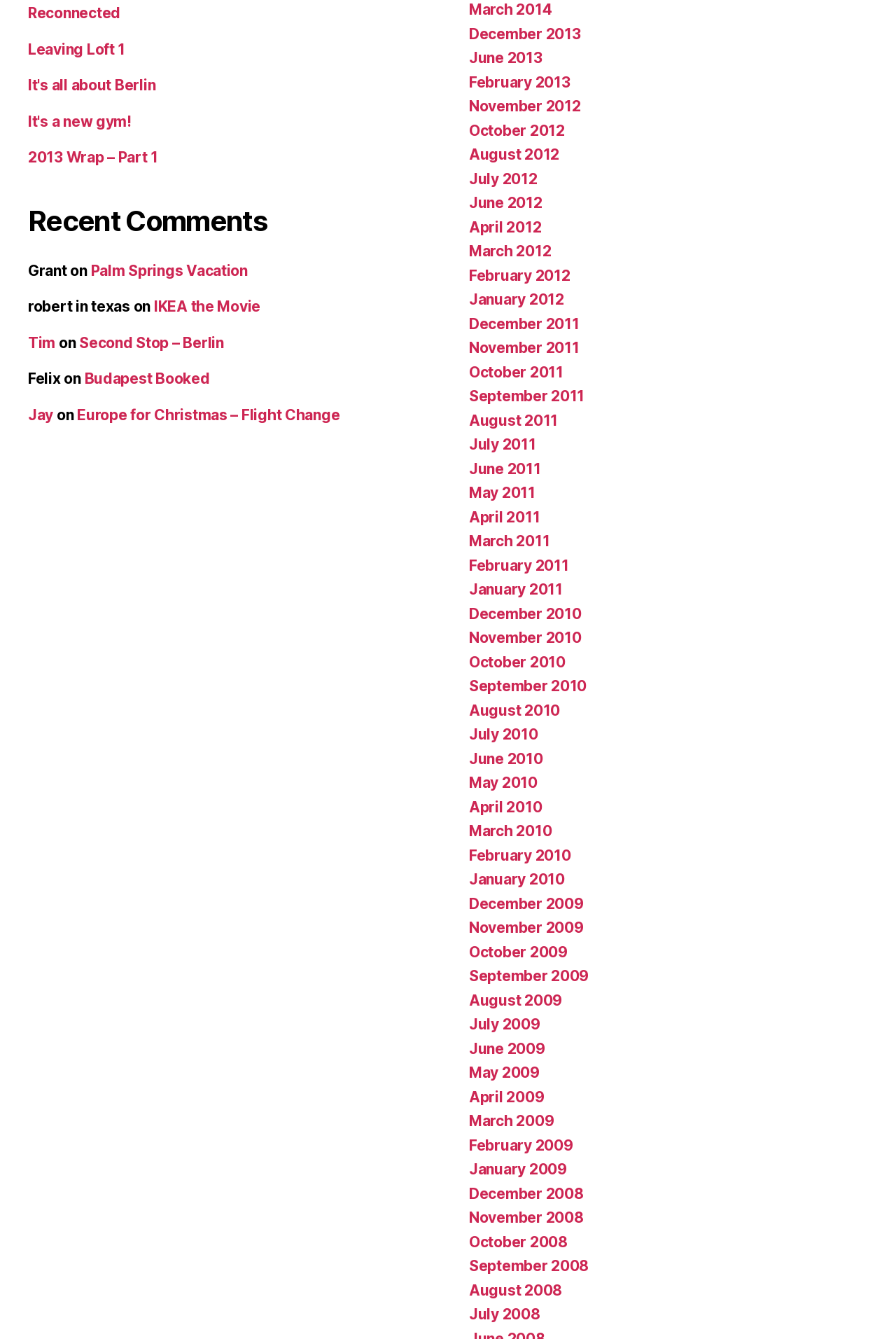Find the bounding box coordinates of the UI element according to this description: "livingdazed.com".

None